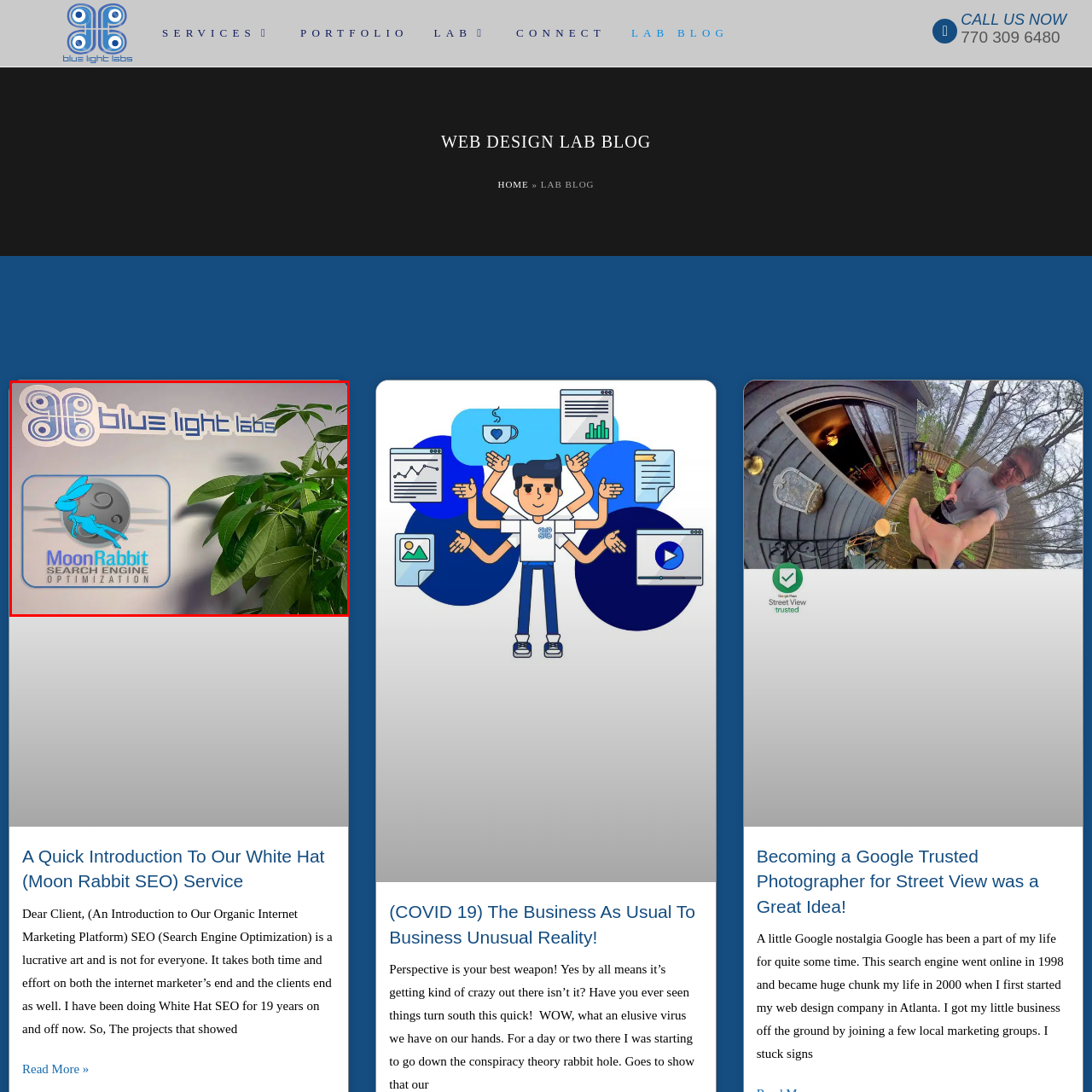What is in the background of the image?
Concentrate on the part of the image that is enclosed by the red bounding box and provide a detailed response to the question.

The design incorporates a natural element, with lush green leaves of a plant in the background, adding a touch of natural beauty and a refreshing contrast to the digital branding.